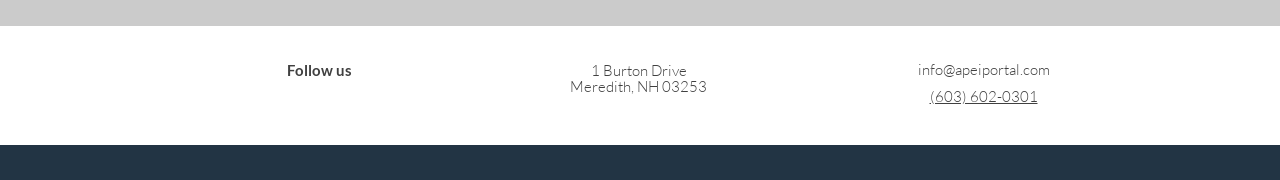Please answer the following question using a single word or phrase: 
What is the city and state of the address?

Meredith, NH